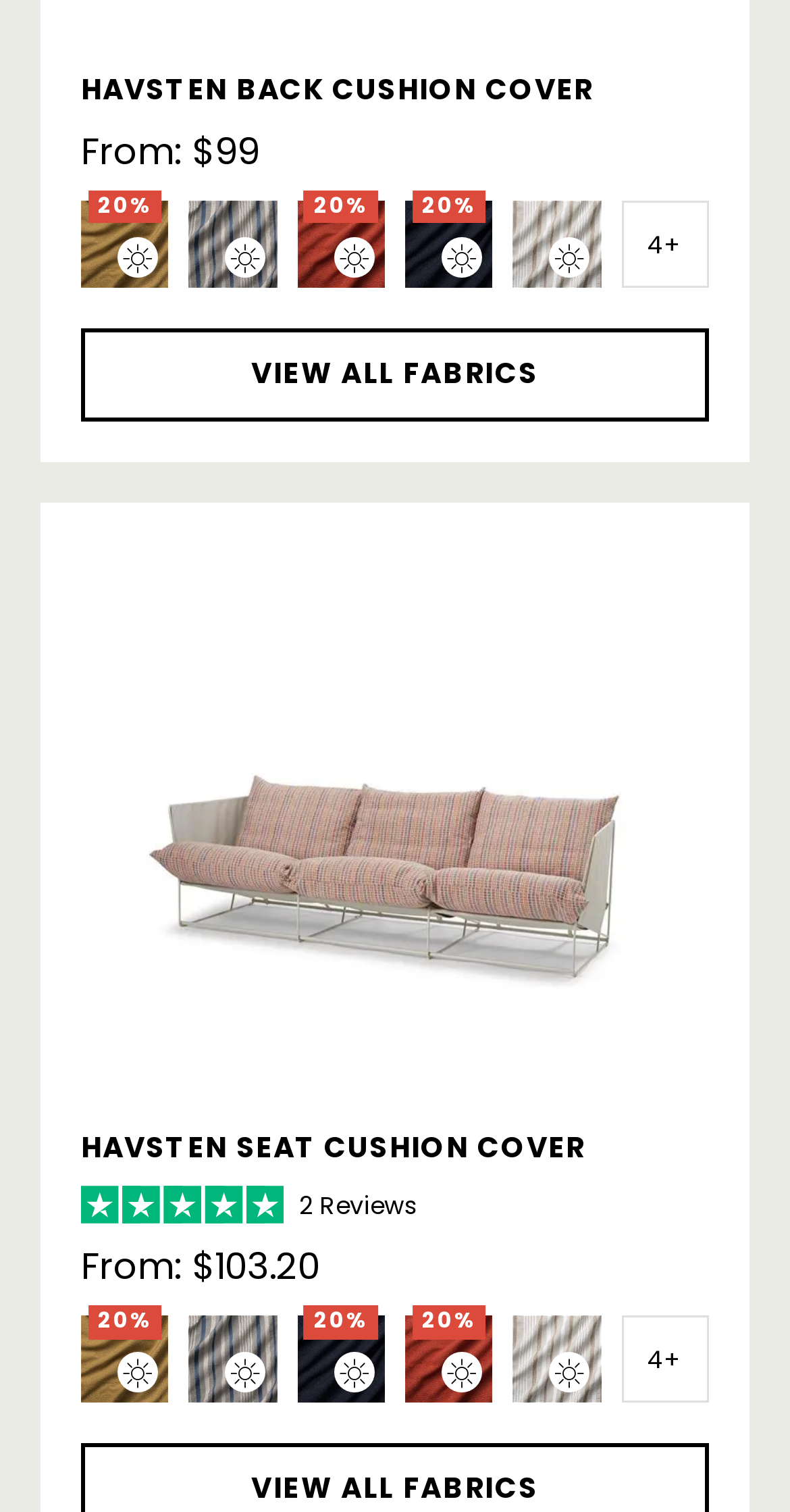Identify the bounding box coordinates of the clickable region required to complete the instruction: "Click the 'Outdoor Bouclé 20% Outdoor' button below". The coordinates should be given as four float numbers within the range of 0 and 1, i.e., [left, top, right, bottom].

[0.103, 0.87, 0.226, 0.928]